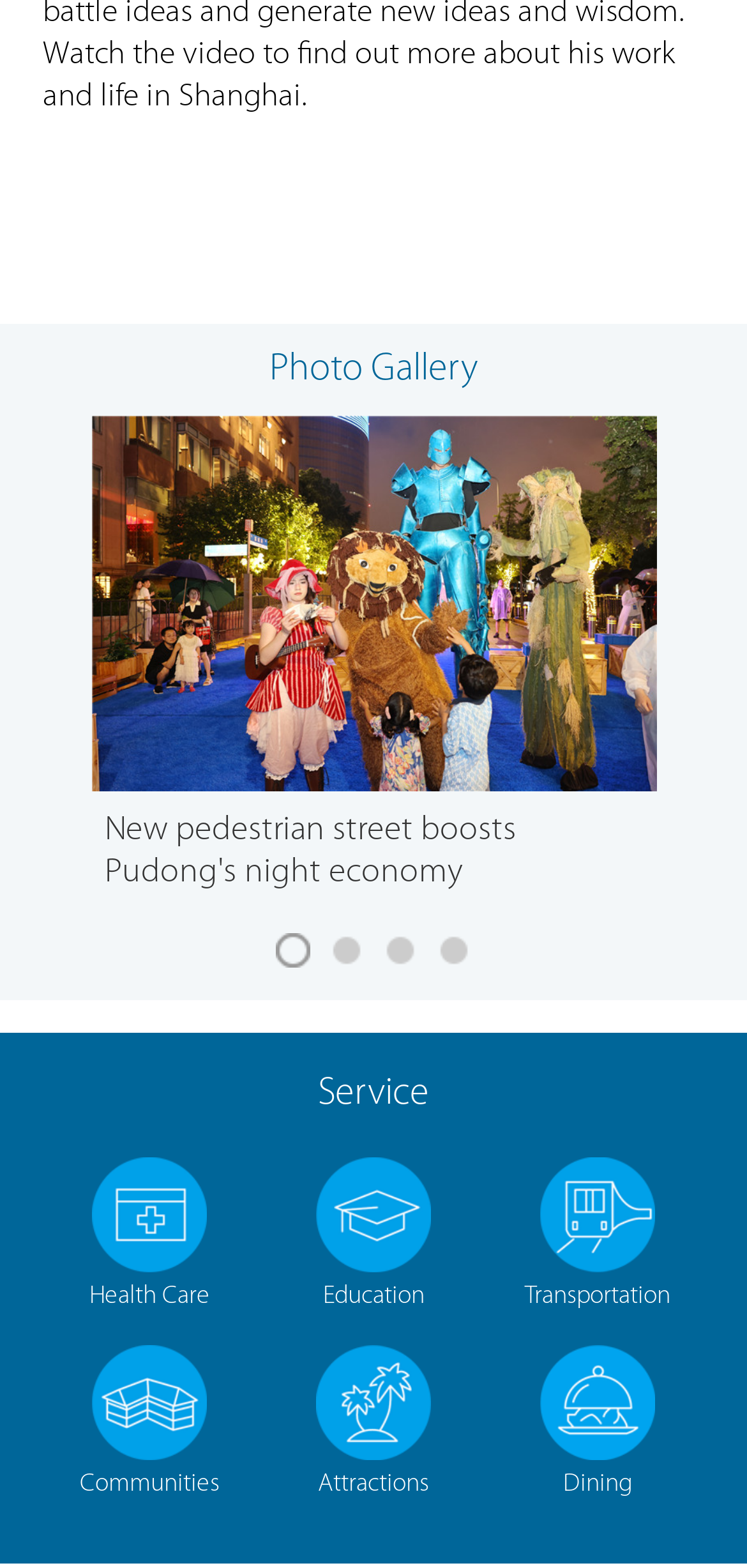What is the title of the news article? Examine the screenshot and reply using just one word or a brief phrase.

New pedestrian street boosts Pudong's night economy